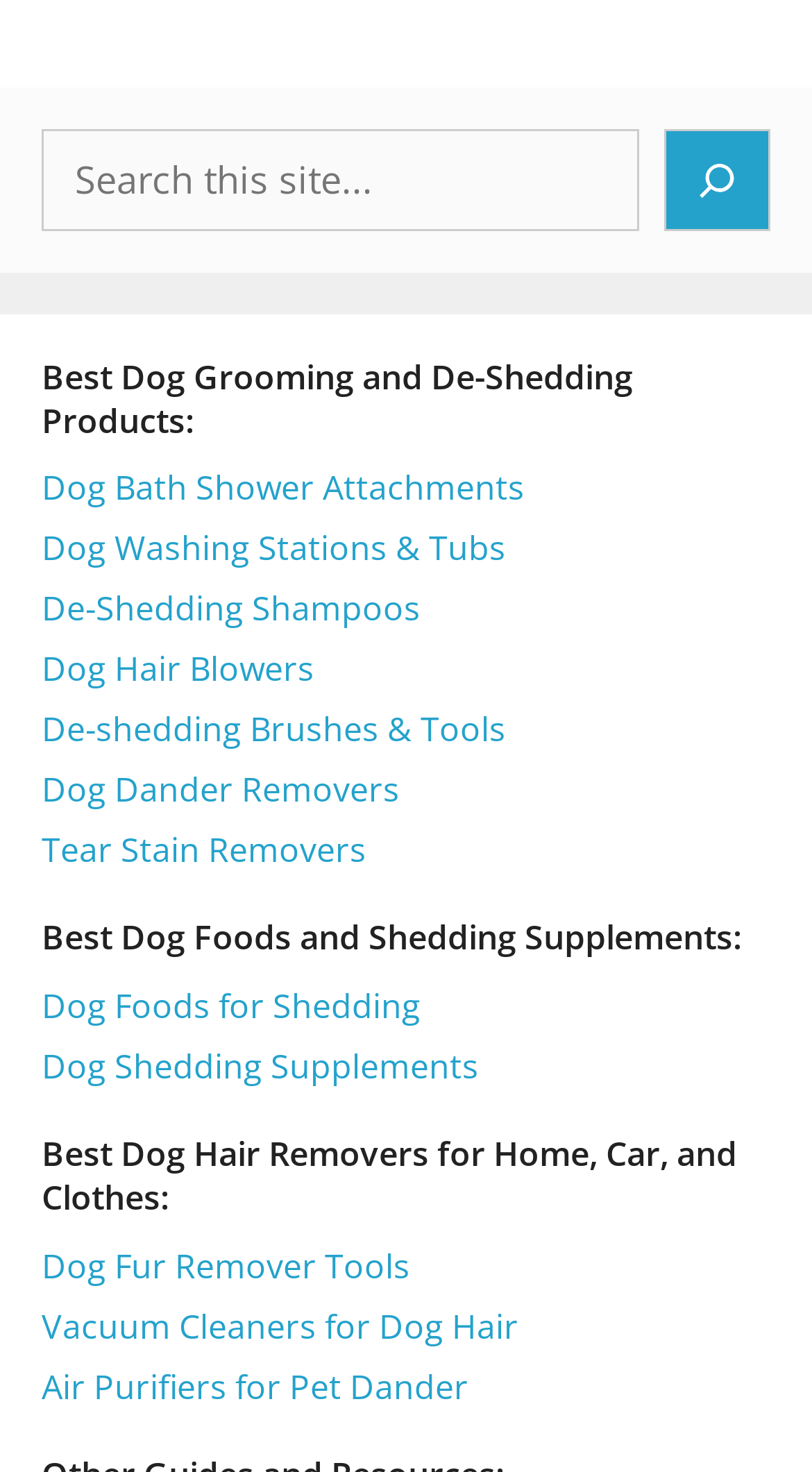Kindly provide the bounding box coordinates of the section you need to click on to fulfill the given instruction: "Search for dog grooming products".

[0.051, 0.087, 0.788, 0.157]